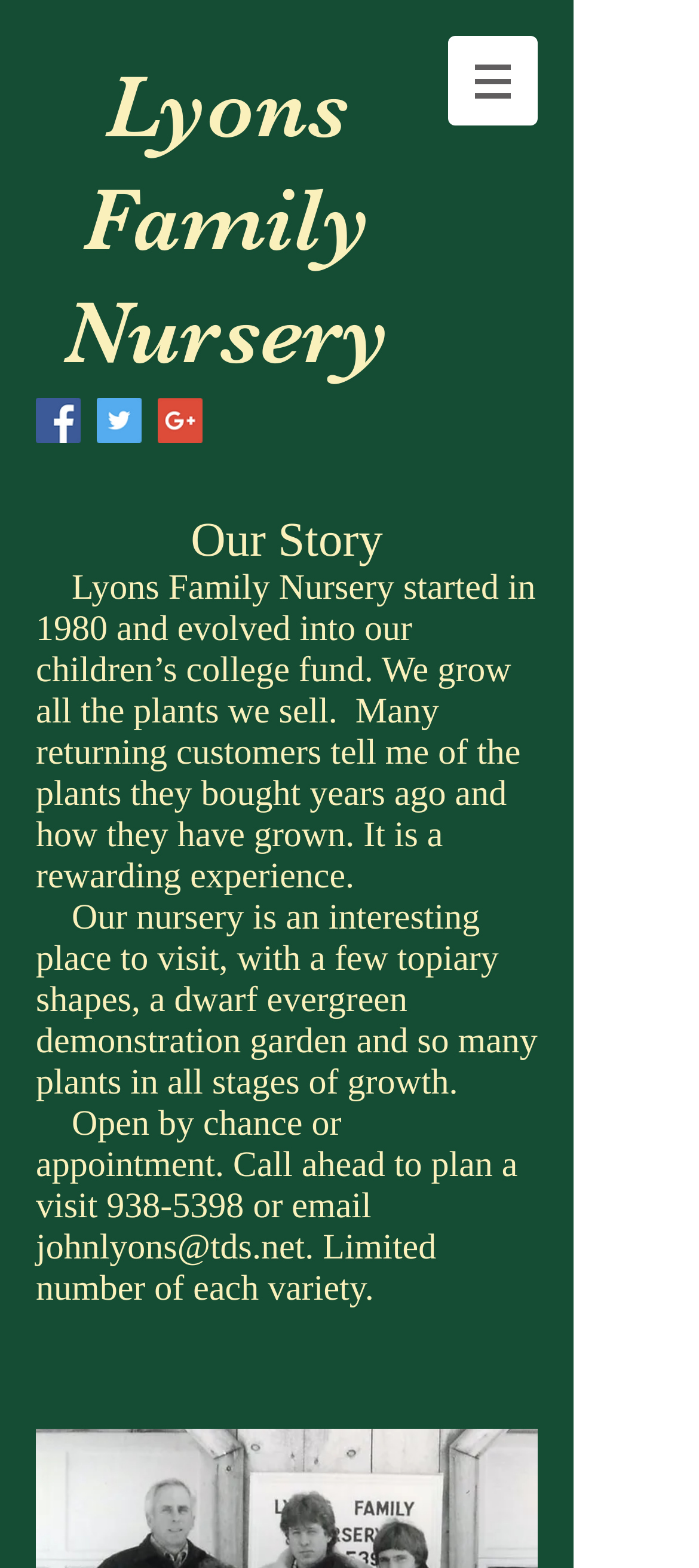Extract the heading text from the webpage.

Lyons Family Nursery